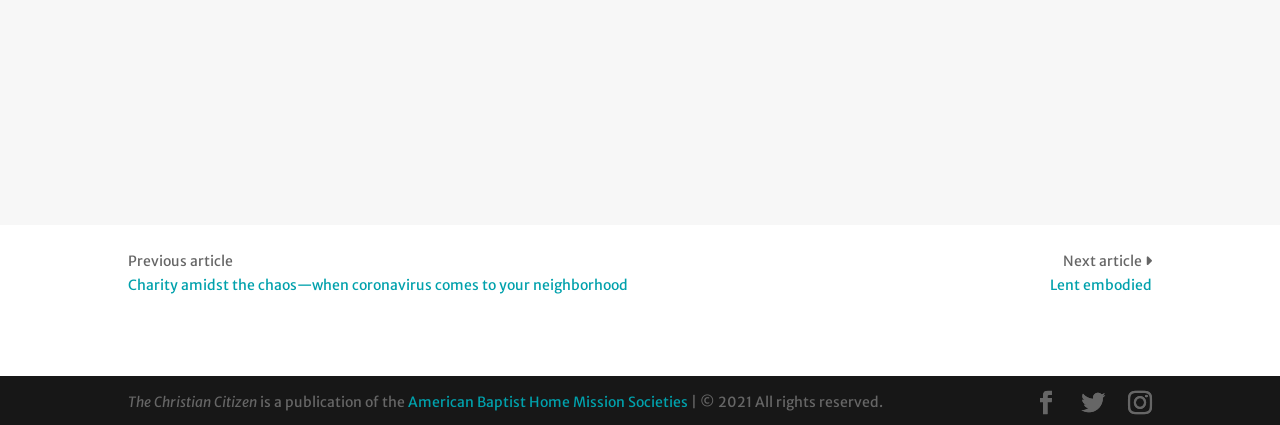Respond with a single word or phrase to the following question:
How many navigation links are there?

4